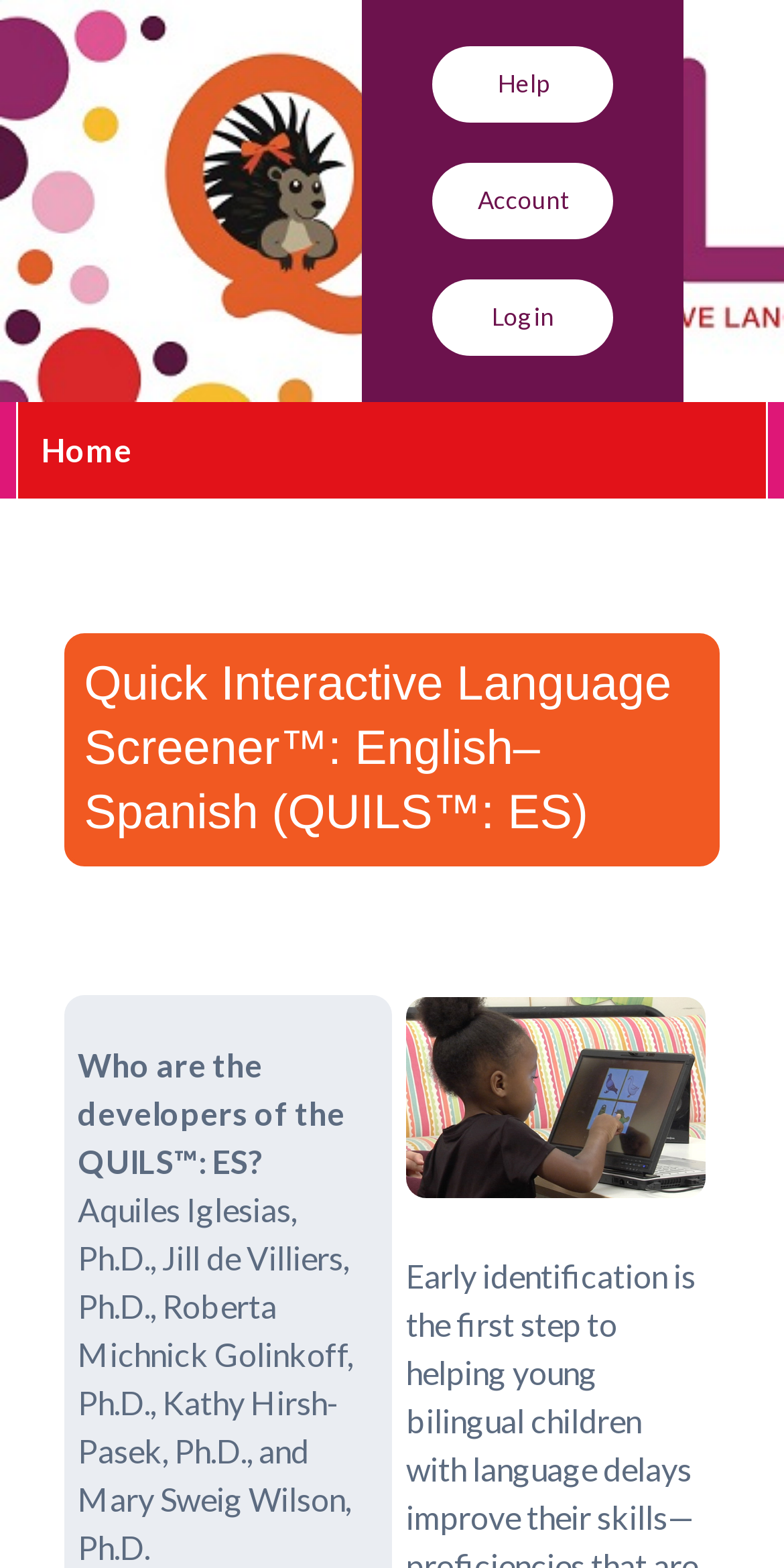Please give a concise answer to this question using a single word or phrase: 
What is the purpose of the 'Log in' link?

To log in to an account